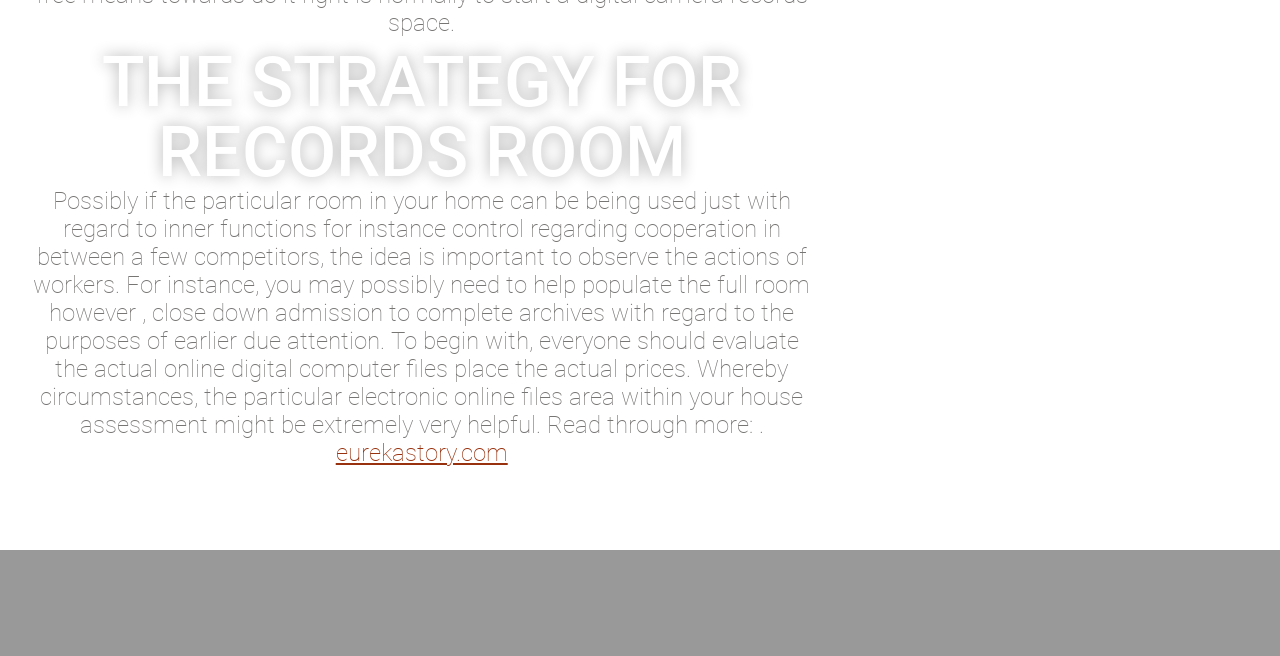Find the bounding box of the element with the following description: "eurekastory.com". The coordinates must be four float numbers between 0 and 1, formatted as [left, top, right, bottom].

[0.262, 0.669, 0.397, 0.712]